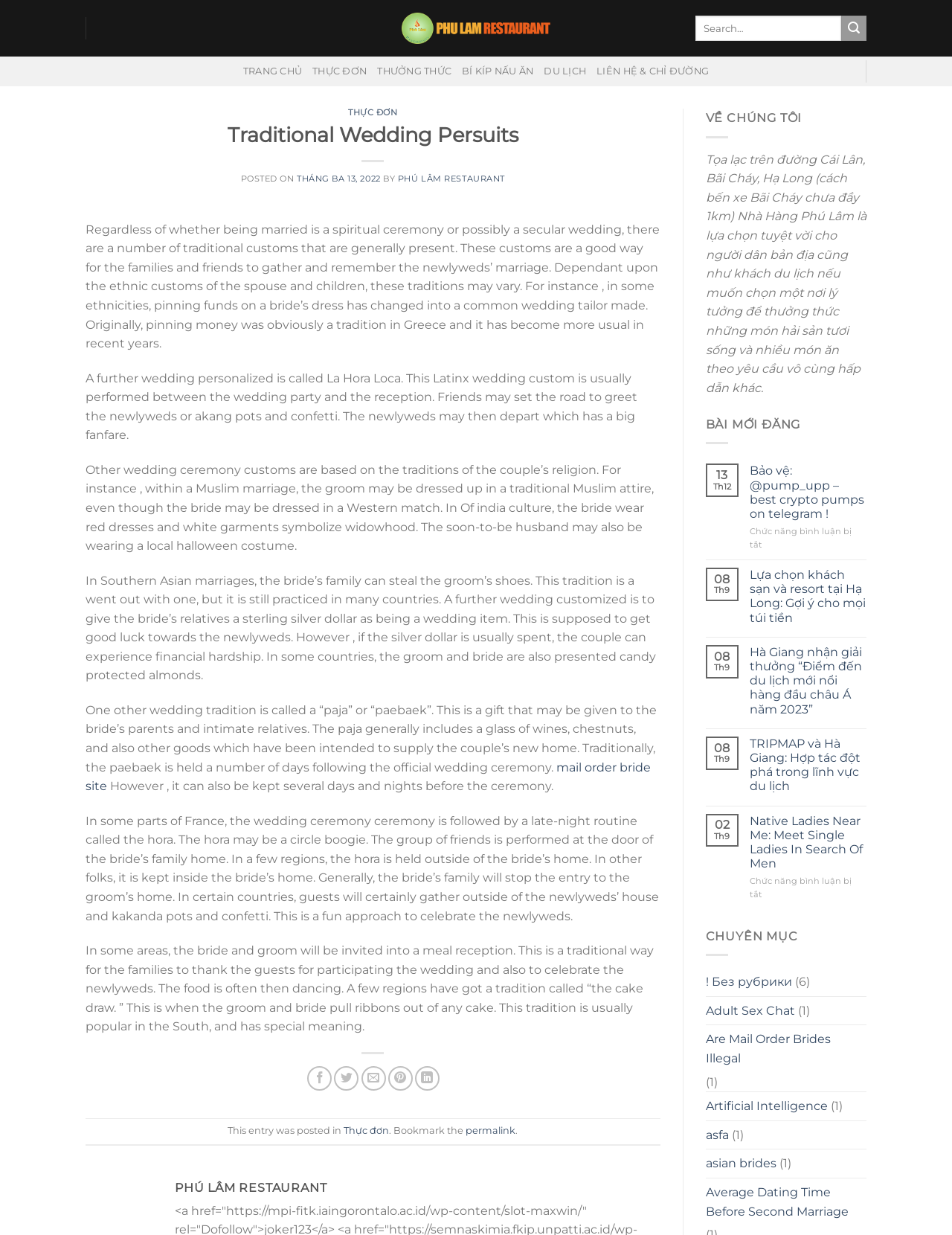Please extract the title of the webpage.

Traditional Wedding Persuits